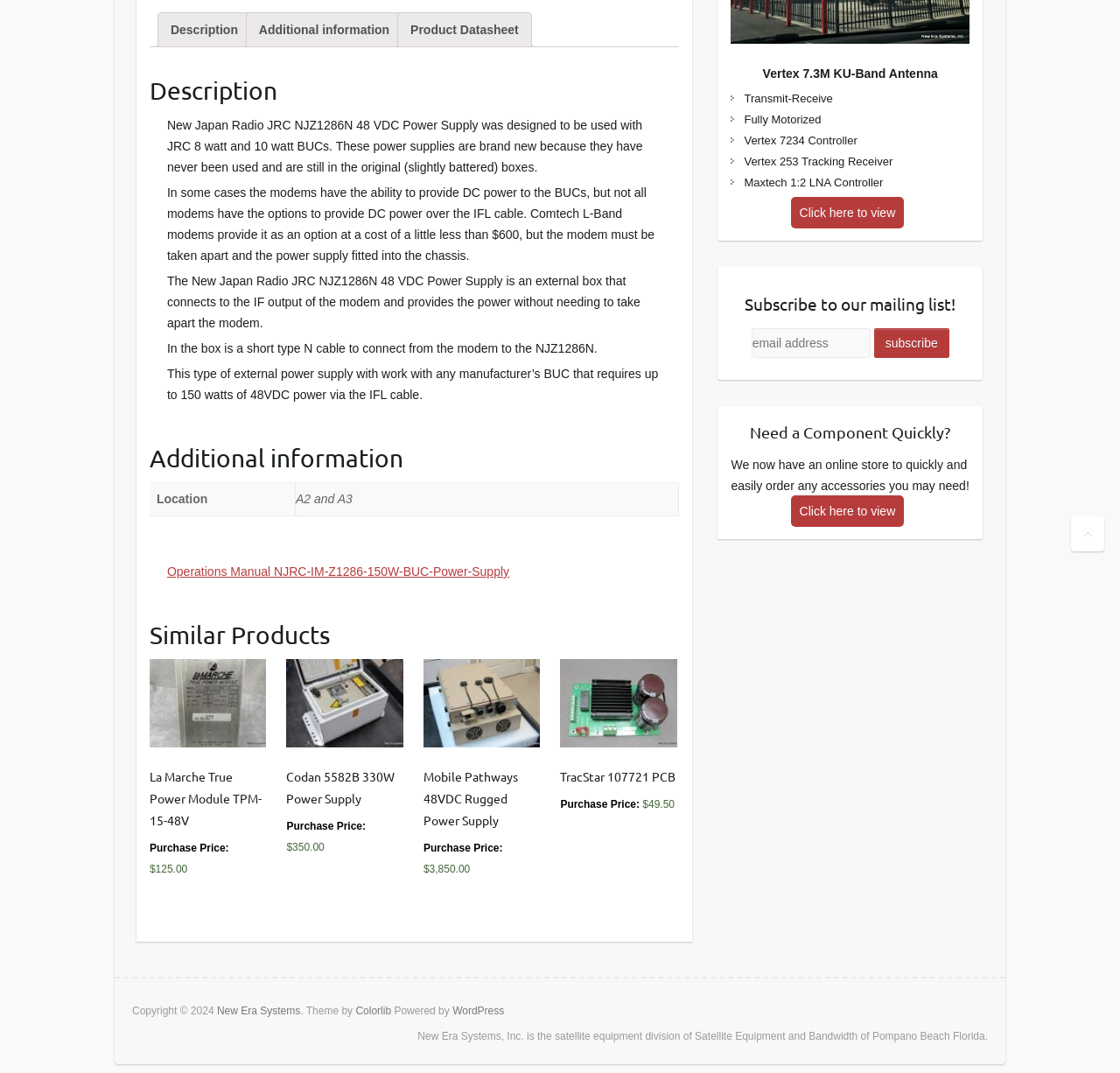Find the coordinates for the bounding box of the element with this description: "Operations Manual NJRC-IM-Z1286-150W-BUC-Power-Supply".

[0.149, 0.526, 0.455, 0.539]